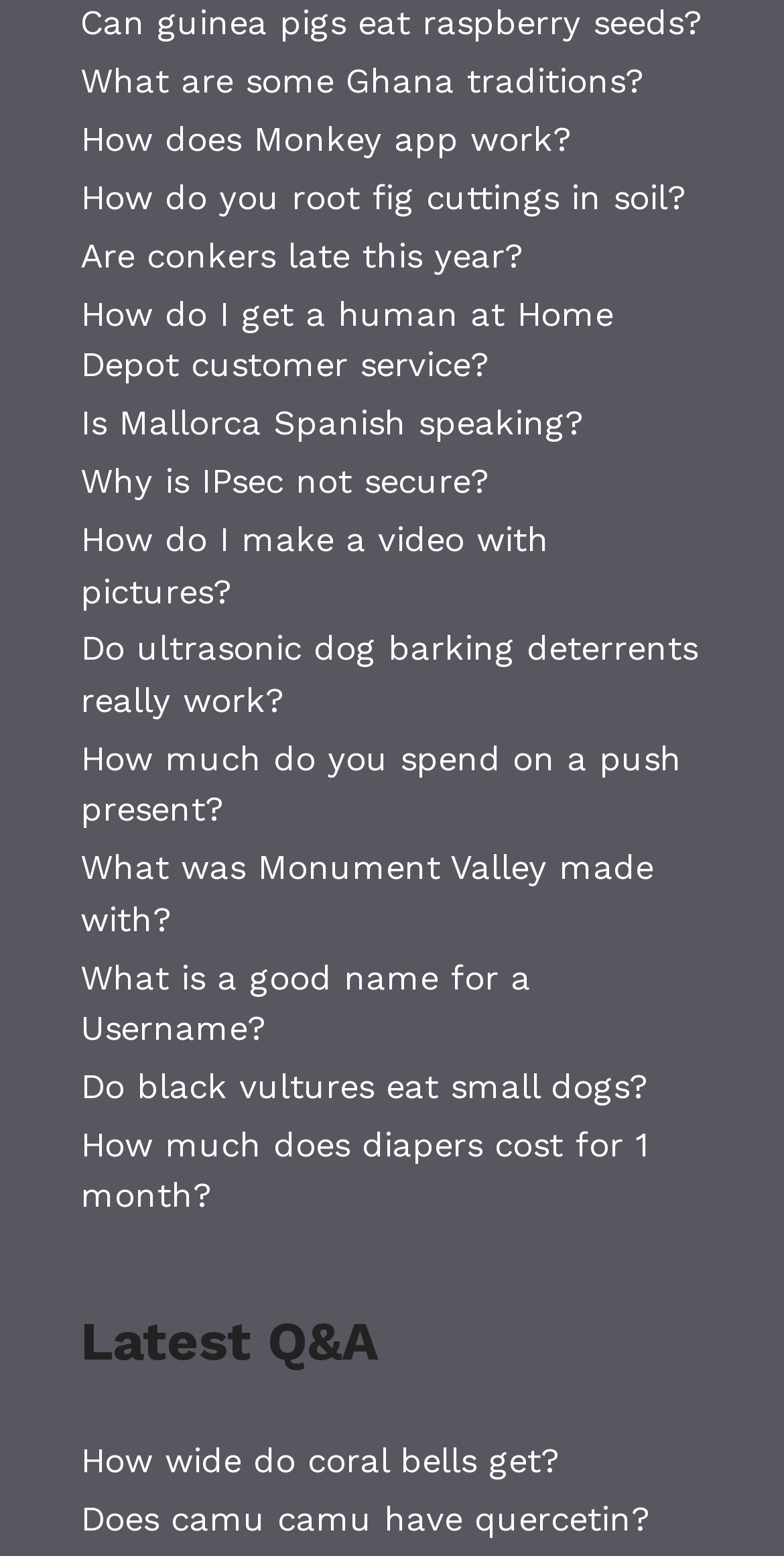Locate the bounding box coordinates of the clickable part needed for the task: "Check the latest Q&A".

[0.103, 0.842, 0.897, 0.884]